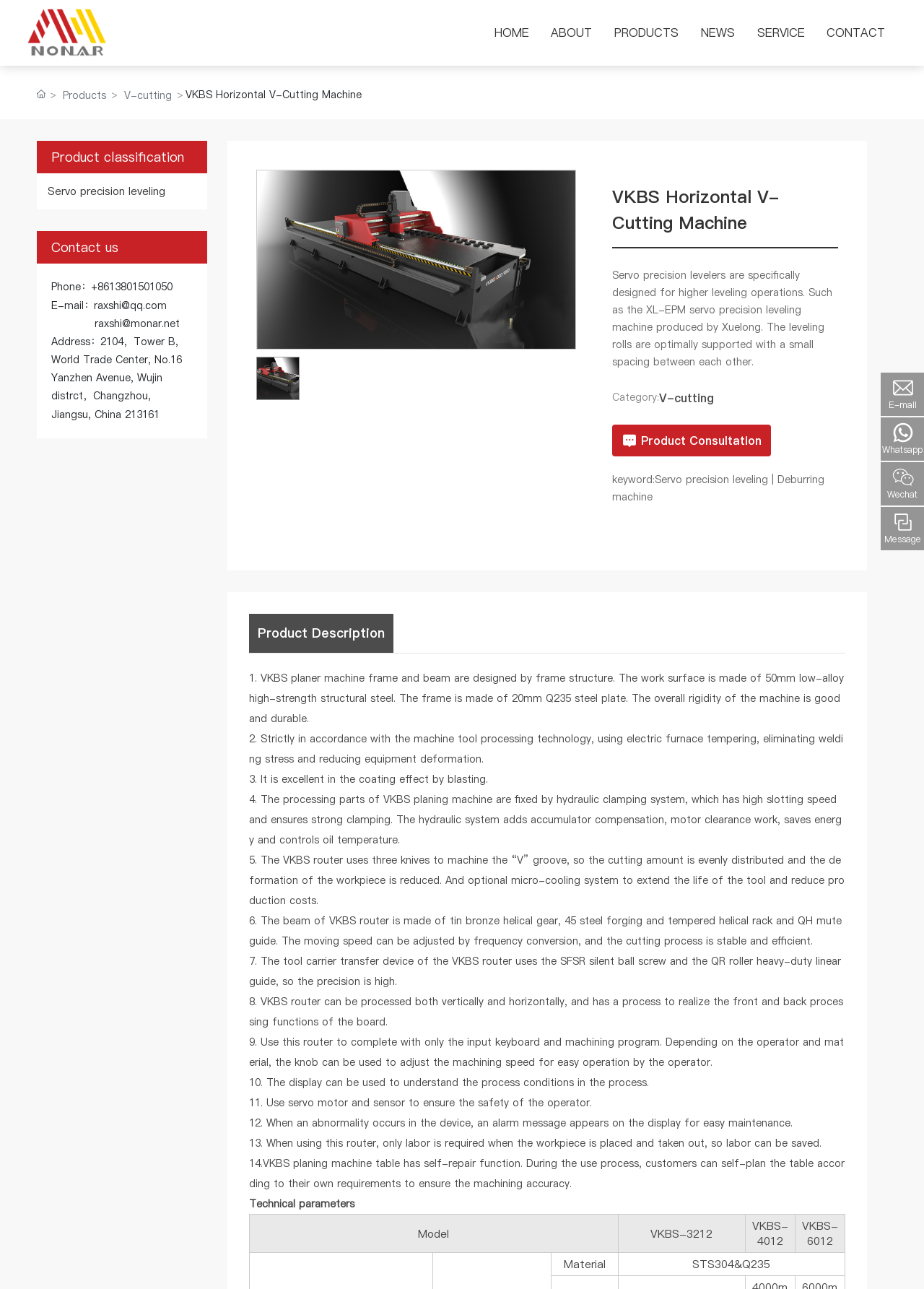Please provide the bounding box coordinates for the UI element as described: "Servo precision leveling". The coordinates must be four floats between 0 and 1, represented as [left, top, right, bottom].

[0.04, 0.135, 0.224, 0.163]